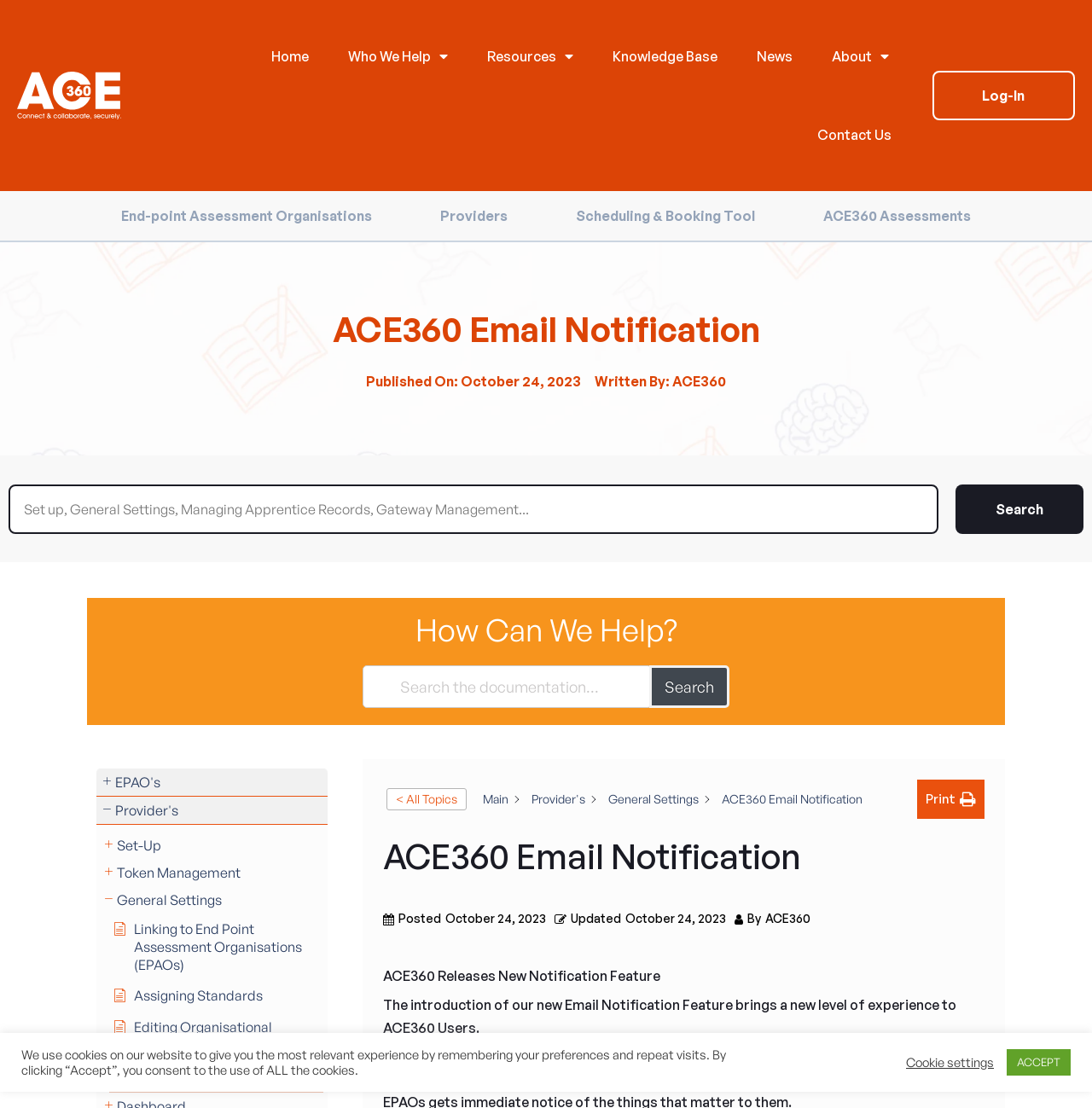Using the details in the image, give a detailed response to the question below:
What is the date of publication of the article?

The date of publication can be found near the top of the webpage, where it says 'Published On: October 24, 2023'. This indicates that the article was published on this specific date.